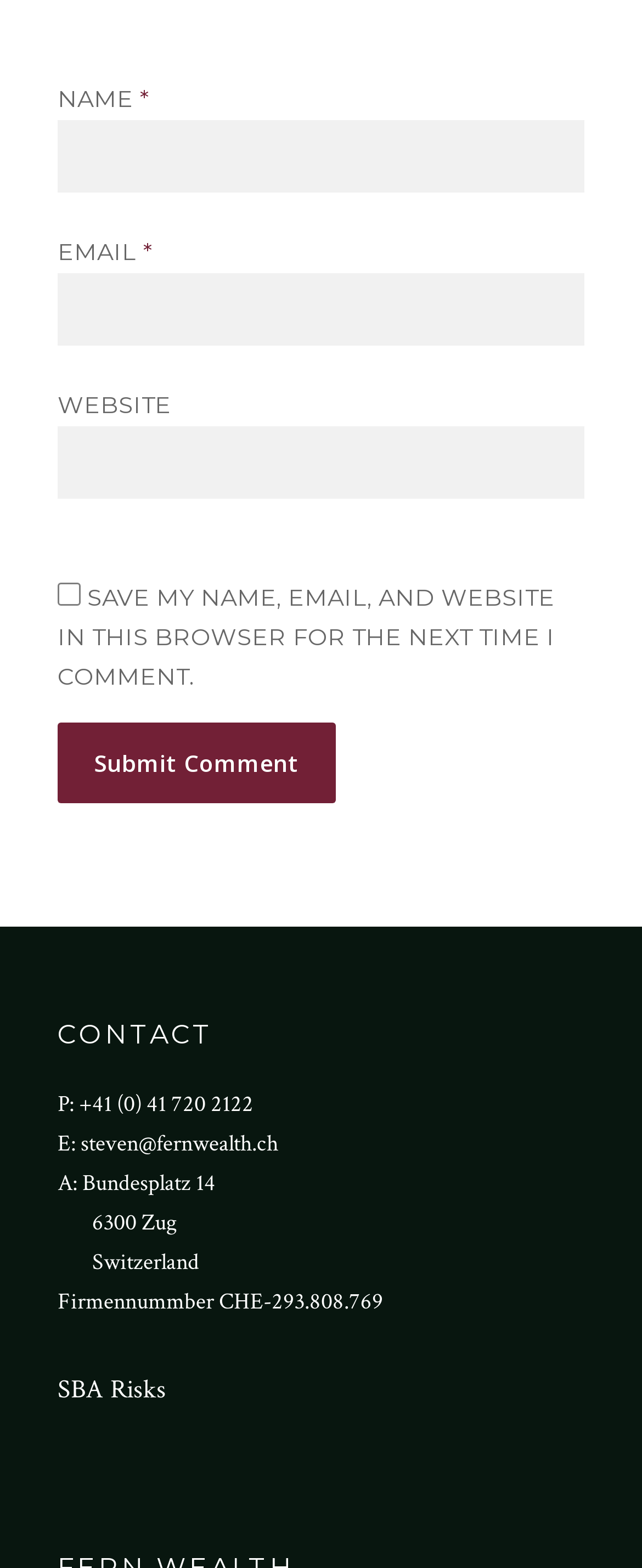Provide a brief response to the question below using one word or phrase:
What is the button at the bottom of the form for?

To submit a comment